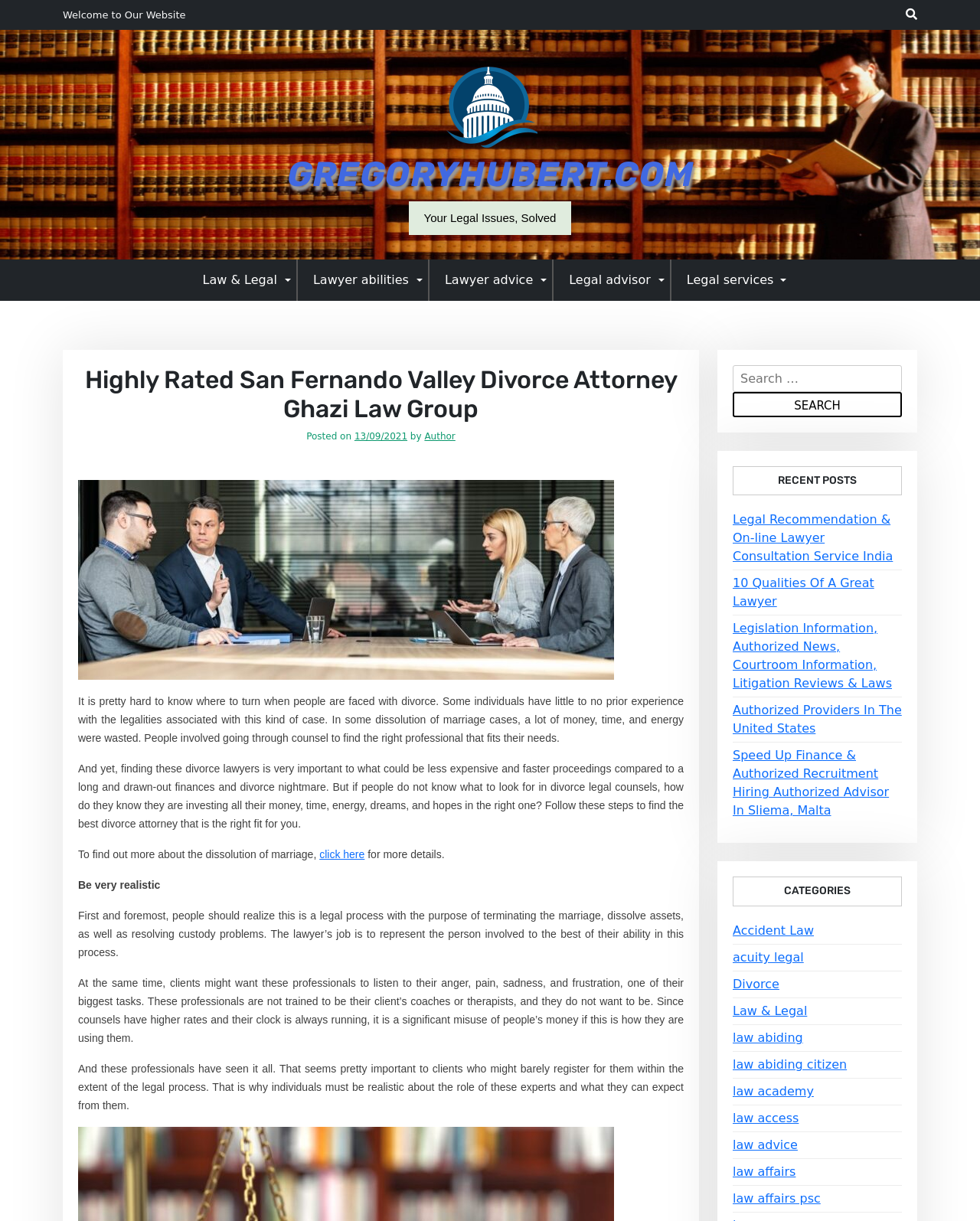Determine the bounding box coordinates of the clickable area required to perform the following instruction: "Follow the 'click here' link". The coordinates should be represented as four float numbers between 0 and 1: [left, top, right, bottom].

[0.326, 0.695, 0.372, 0.705]